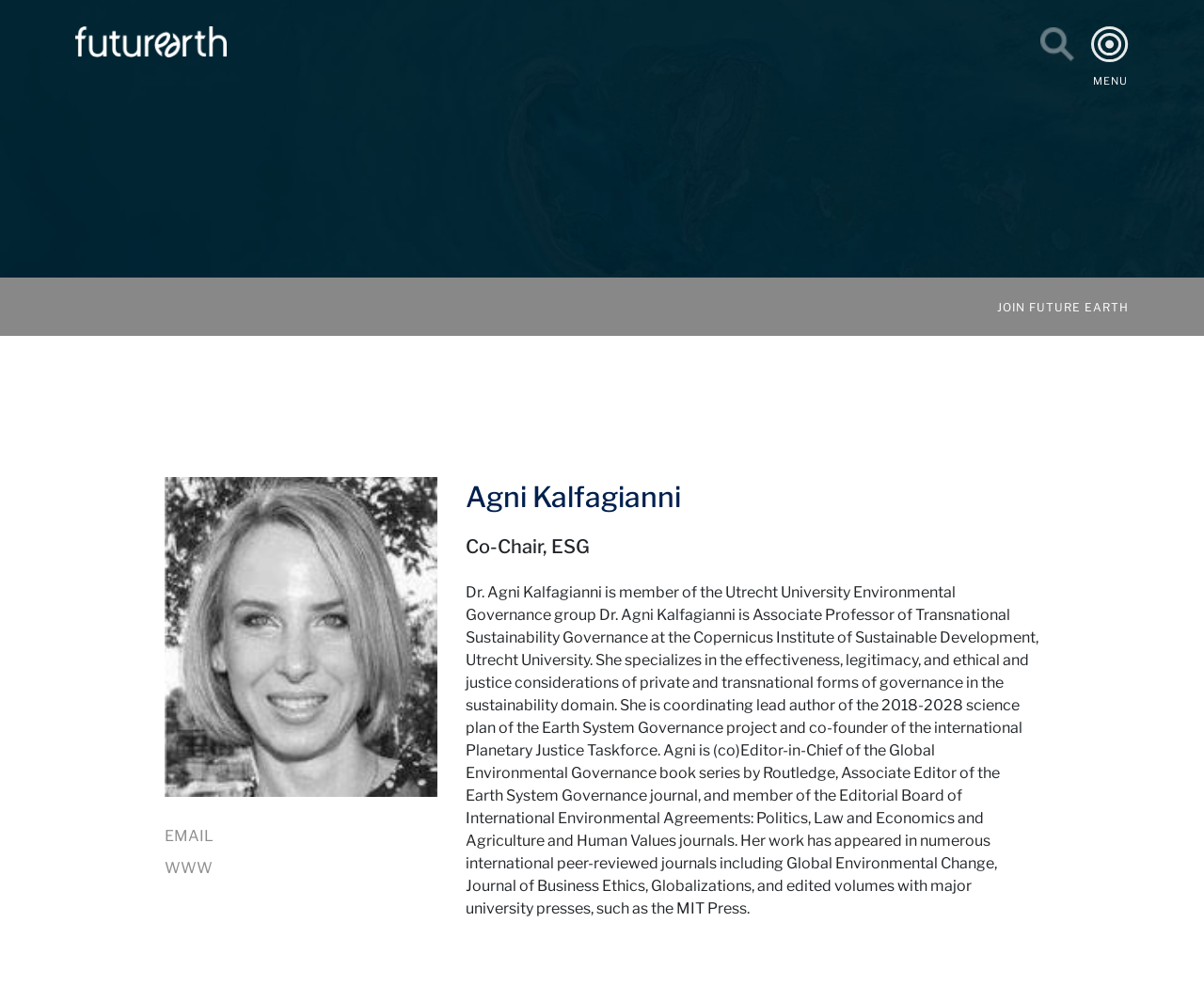What is the name of the university Agni Kalfagianni is affiliated with?
Give a single word or phrase as your answer by examining the image.

Utrecht University